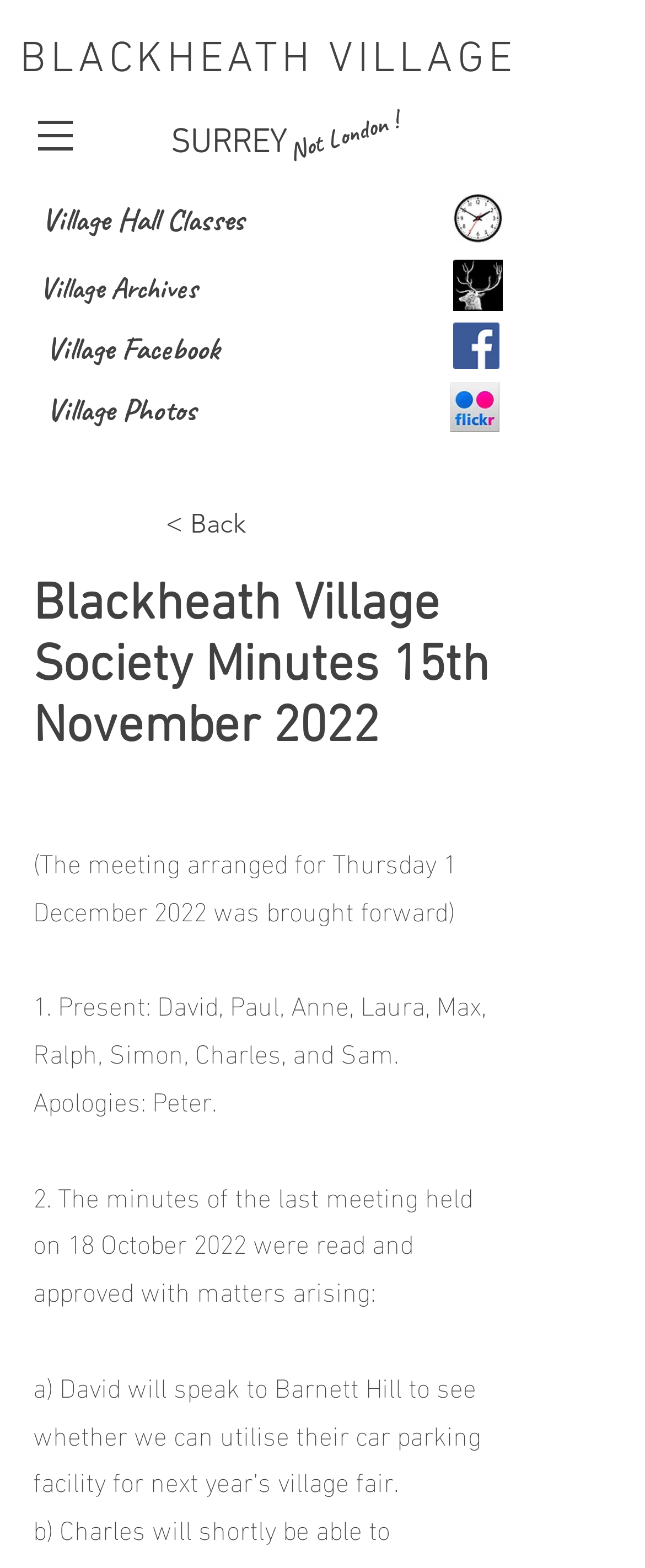Present a detailed account of what is displayed on the webpage.

The webpage appears to be the minutes of a meeting held by the Blackheath Village Society on 15th November 2022. At the top of the page, there is a heading that reads "BLACKHEATH VILLAGE" in a prominent position, followed by a navigation menu labeled "Site" with a button that has a popup menu. To the right of the navigation menu, there is an image.

Below the navigation menu, there are several headings that seem to categorize different sections of the village, including "SURREY", "Not London!", "Village Hall Classes", "Village Archives", "Village Facebook", and "Village Photos". These headings are positioned in a horizontal row, with "SURREY" on the left and "Village Photos" on the right.

On the right side of the page, there are several images, including "clock.jpg", "logo copy2.jpg", and "th.jpg", which are likely related to the village. There is also a social bar with a link to Facebook, accompanied by a Facebook icon.

The main content of the page begins below the images, with a heading that reads "Blackheath Village Society Minutes 15th November 2022". This is followed by a link that reads "< Back", which may allow users to navigate to a previous page. The minutes of the meeting are then presented in a series of paragraphs, including information about the attendees, apologies, and matters arising from the previous meeting.